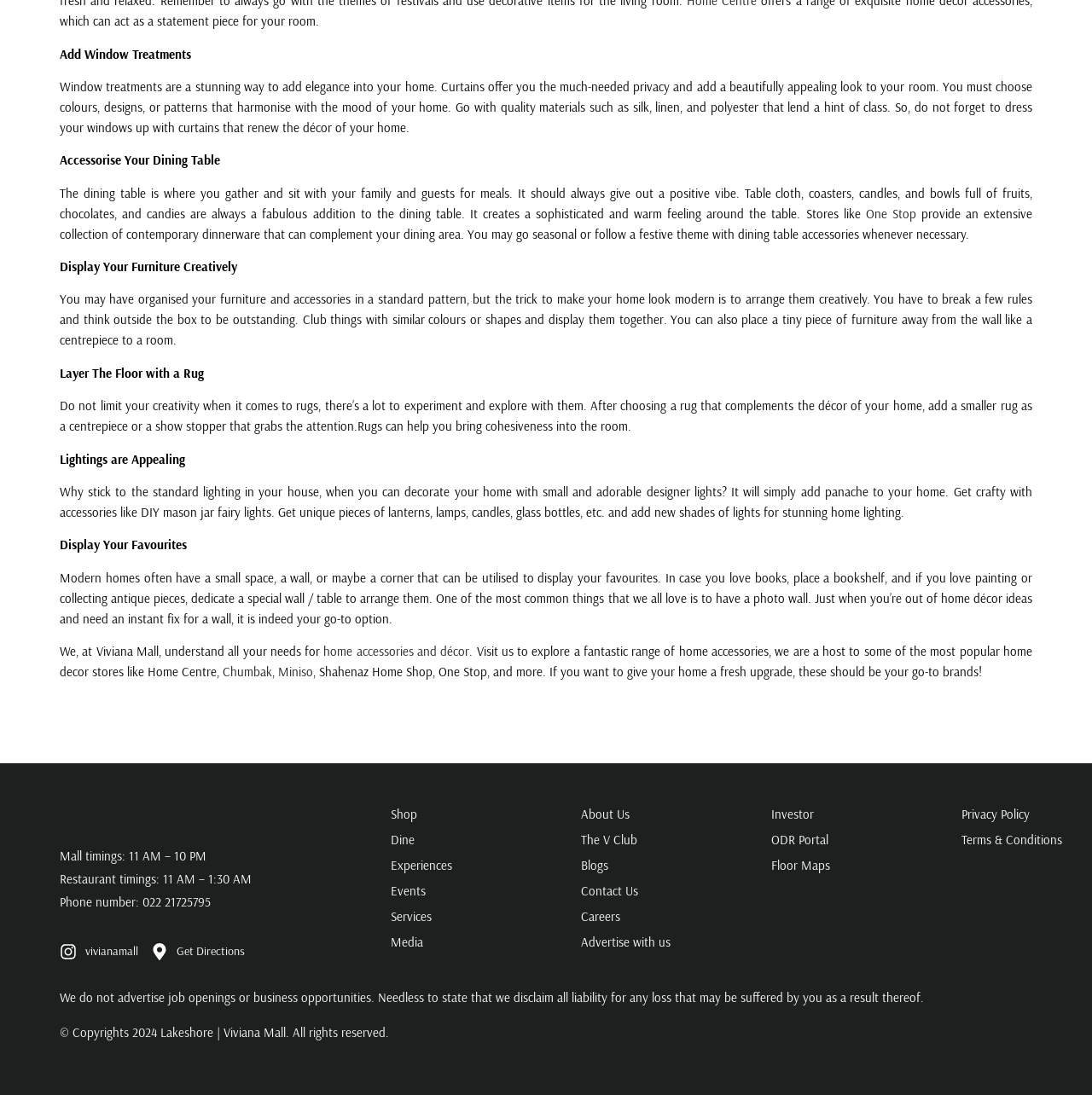Using floating point numbers between 0 and 1, provide the bounding box coordinates in the format (top-left x, top-left y, bottom-right x, bottom-right y). Locate the UI element described here: home accessories and décor

[0.296, 0.587, 0.43, 0.602]